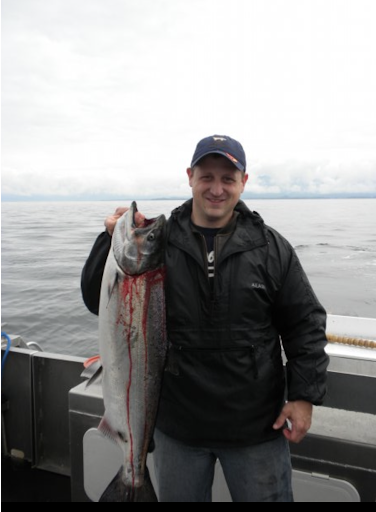What is the man proudly displaying?
Give a thorough and detailed response to the question.

The man is proudly displaying a freshly caught salmon, which is the central focus of the image and the caption, showcasing the excitement and thrill of ocean fishing in Sitka, Alaska.